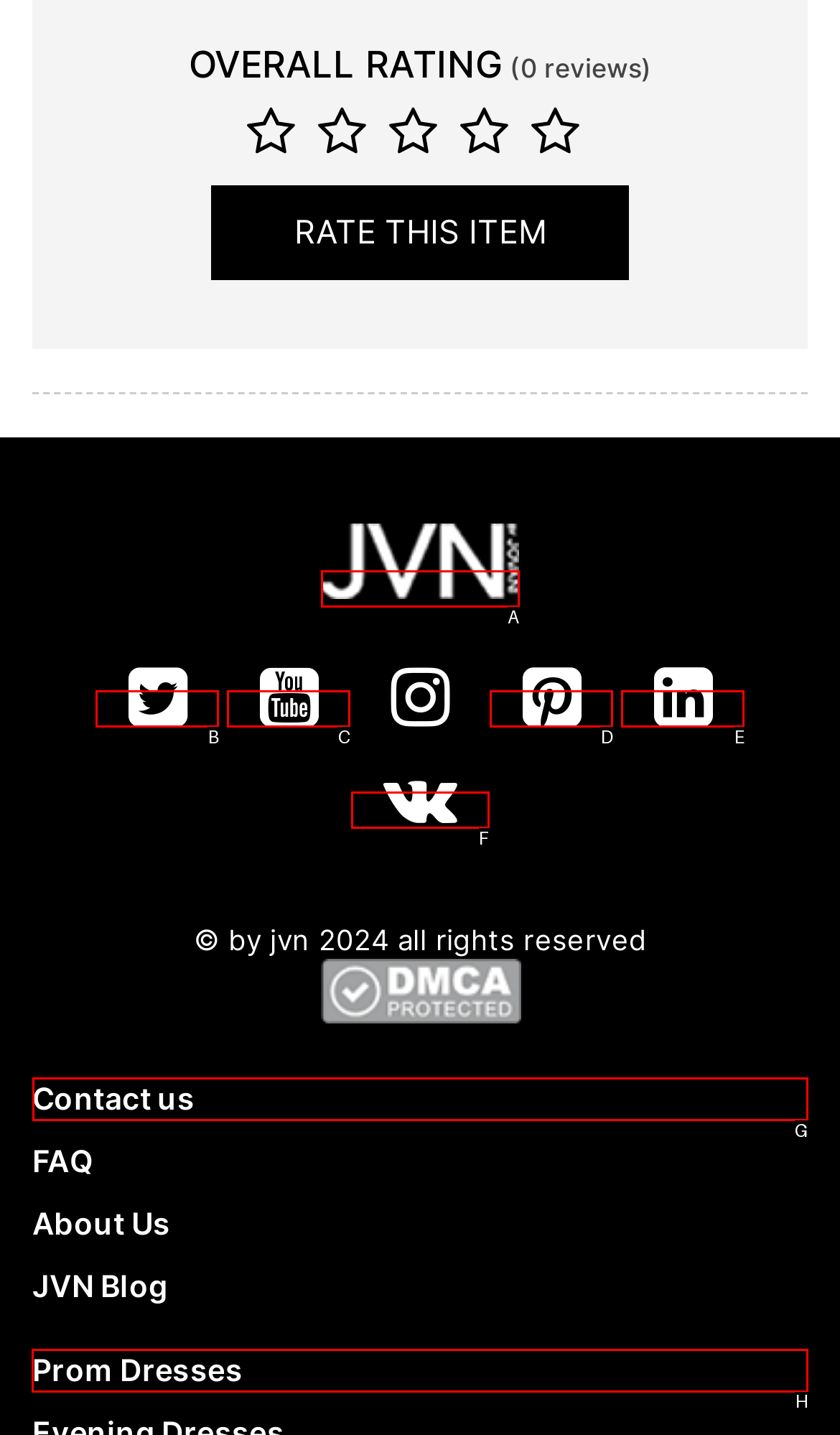Select the letter of the UI element you need to click to complete this task: View Prom Dresses.

H